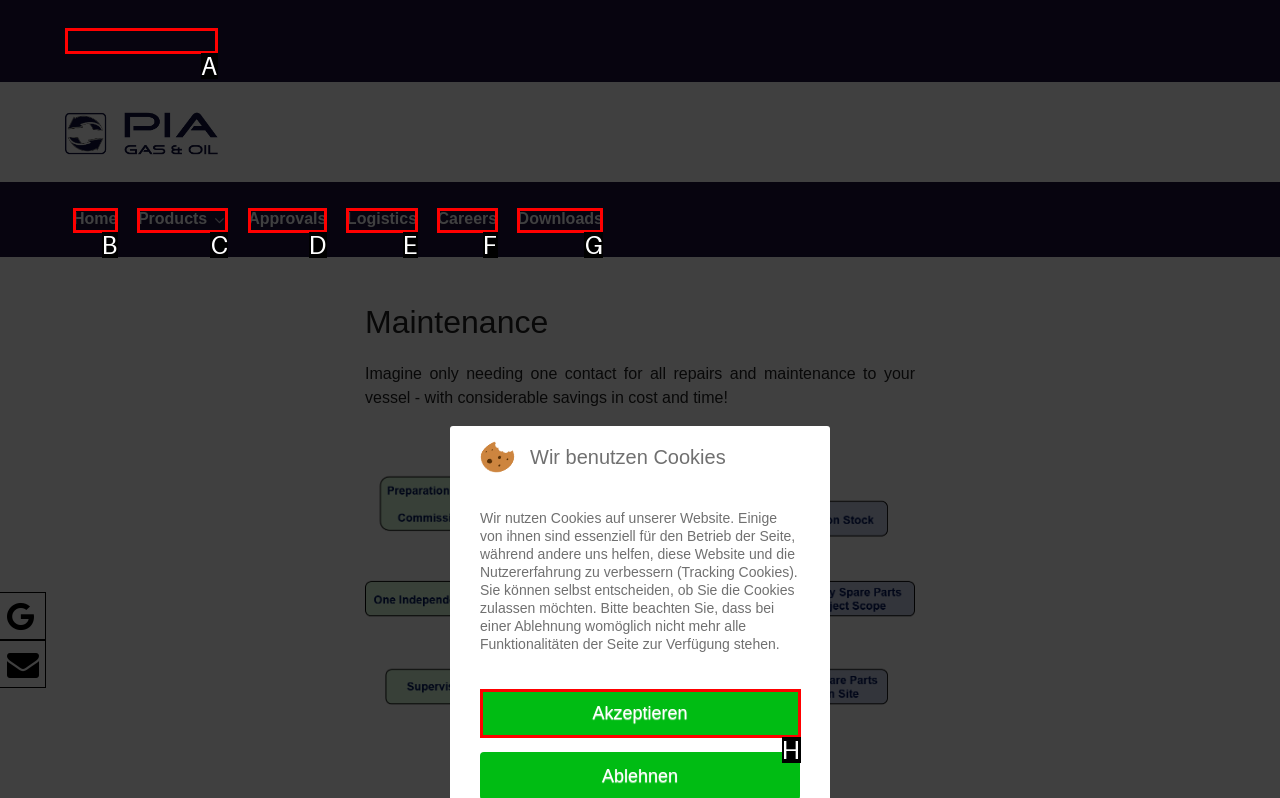Using the element description: Products, select the HTML element that matches best. Answer with the letter of your choice.

C